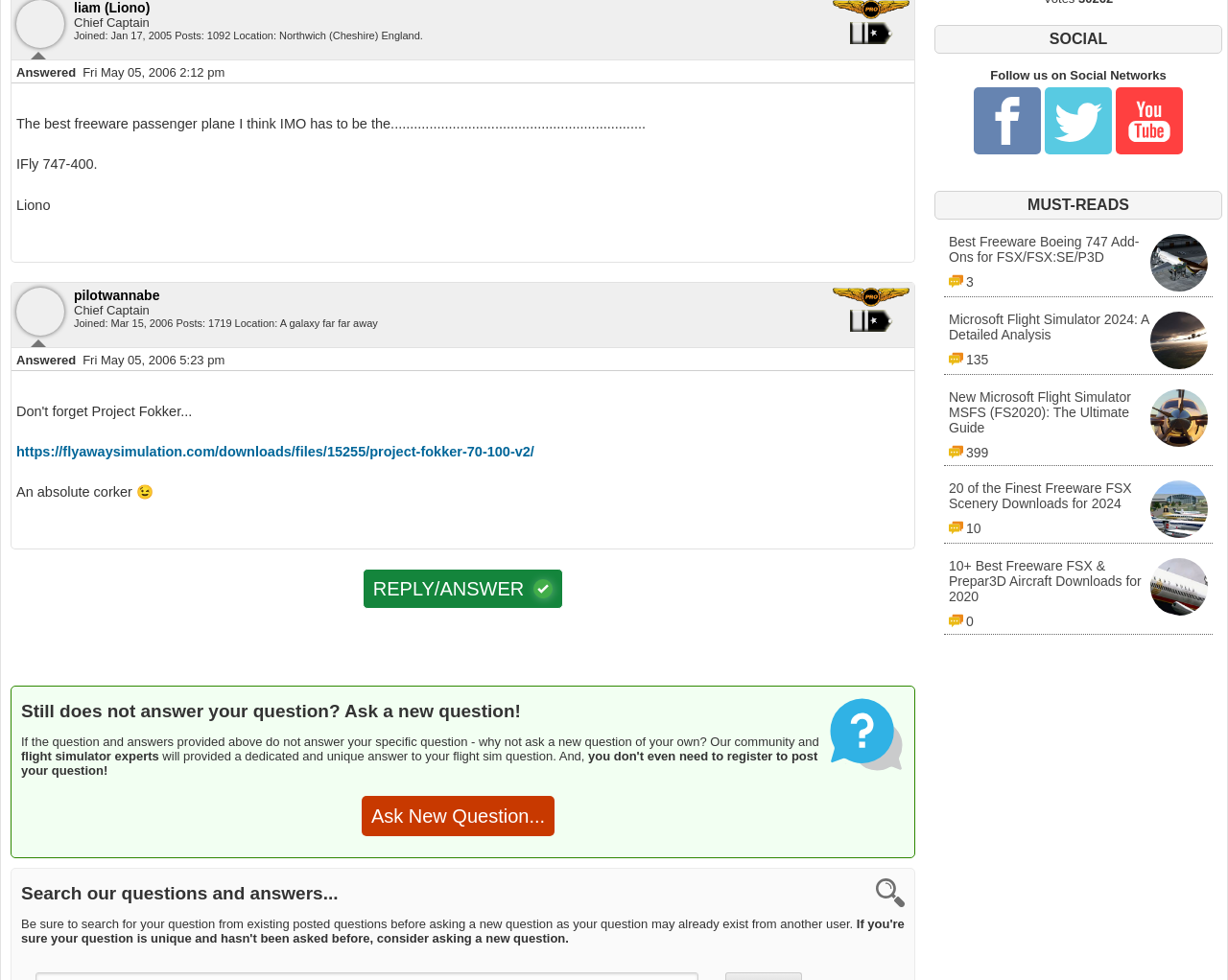Please locate the bounding box coordinates of the element's region that needs to be clicked to follow the instruction: "Search our questions and answers". The bounding box coordinates should be provided as four float numbers between 0 and 1, i.e., [left, top, right, bottom].

[0.713, 0.896, 0.737, 0.926]